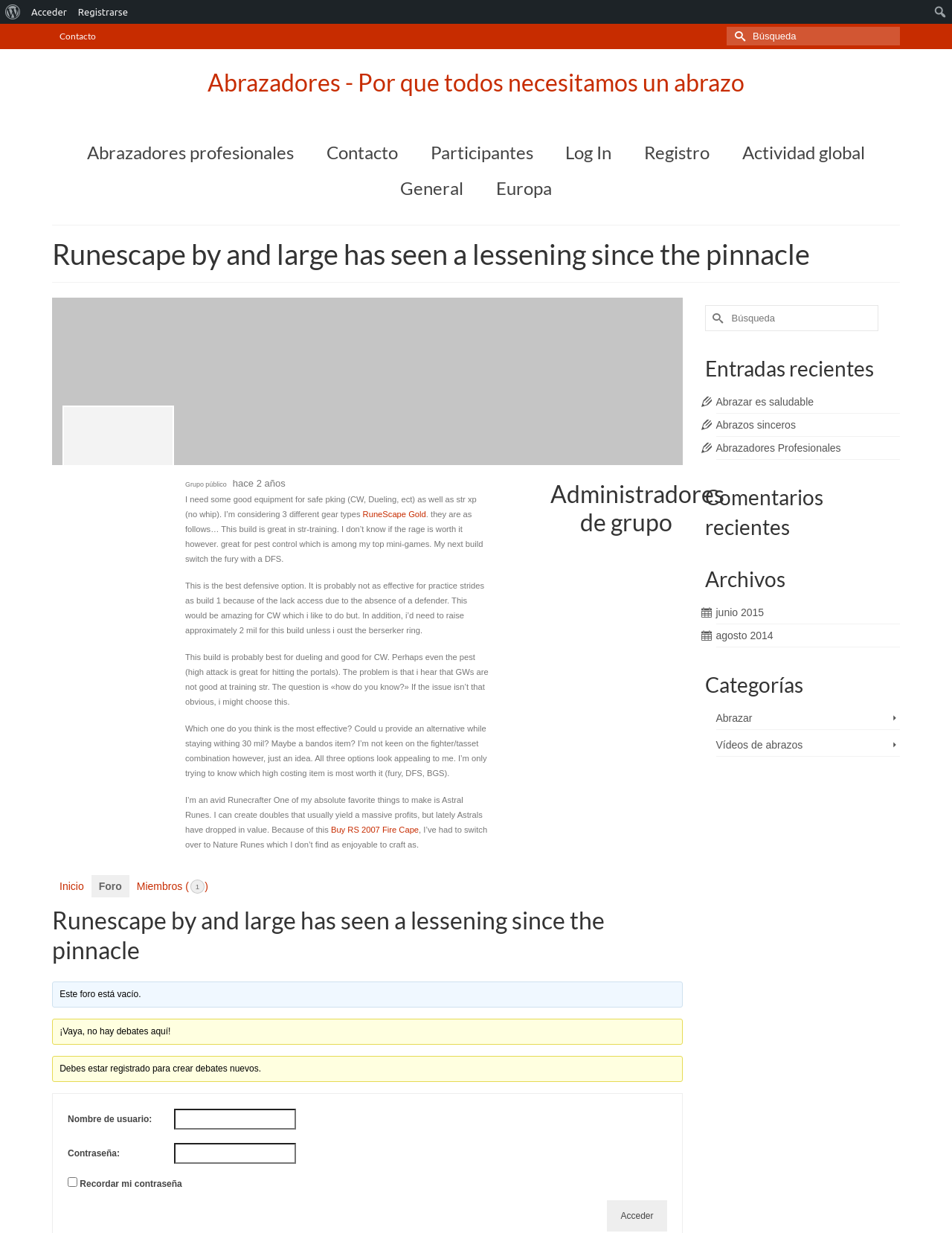Provide a one-word or short-phrase response to the question:
What is the function of the 'Acceder' button?

To log in